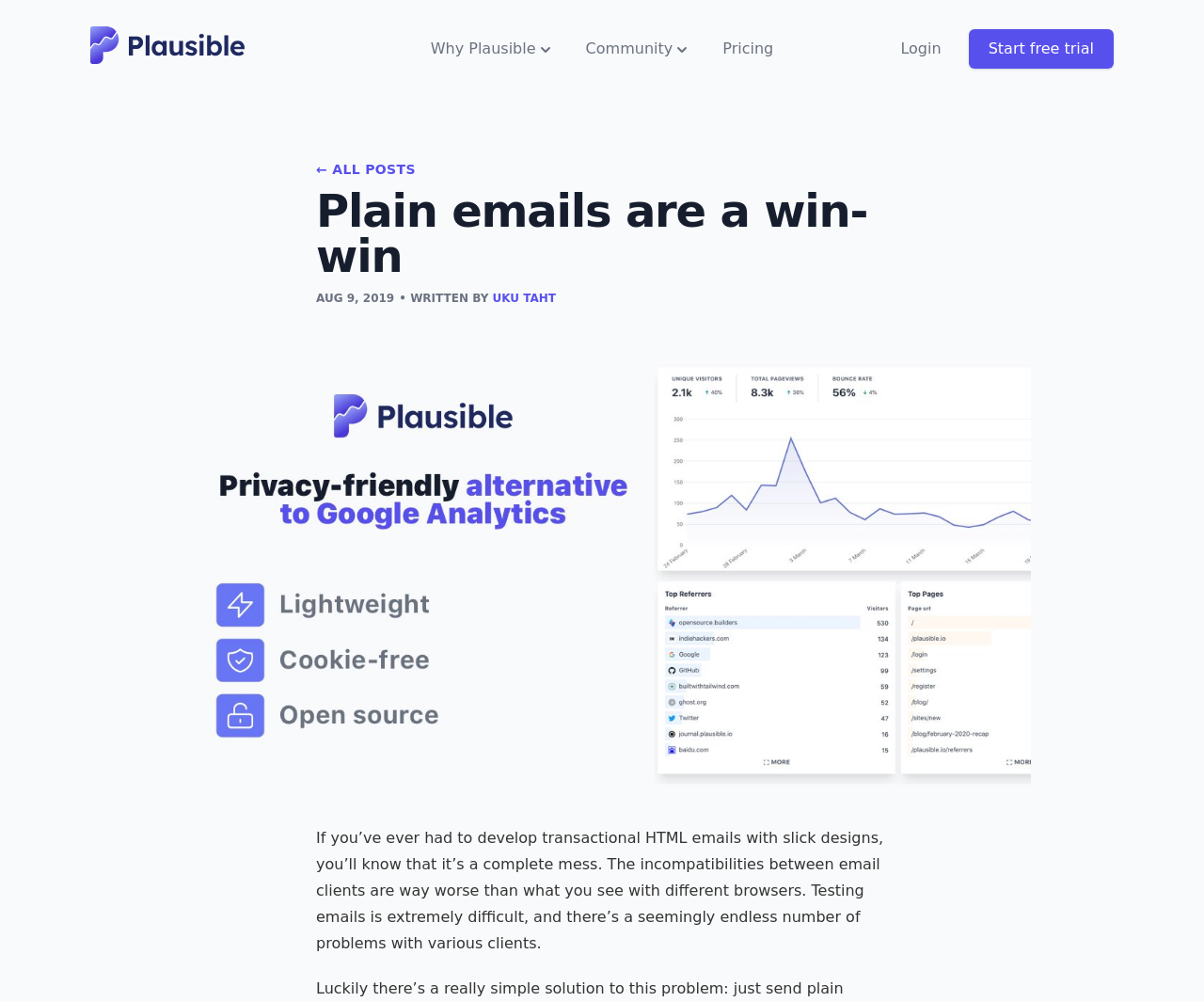Please locate the UI element described by "Quality policy & certifications" and provide its bounding box coordinates.

None